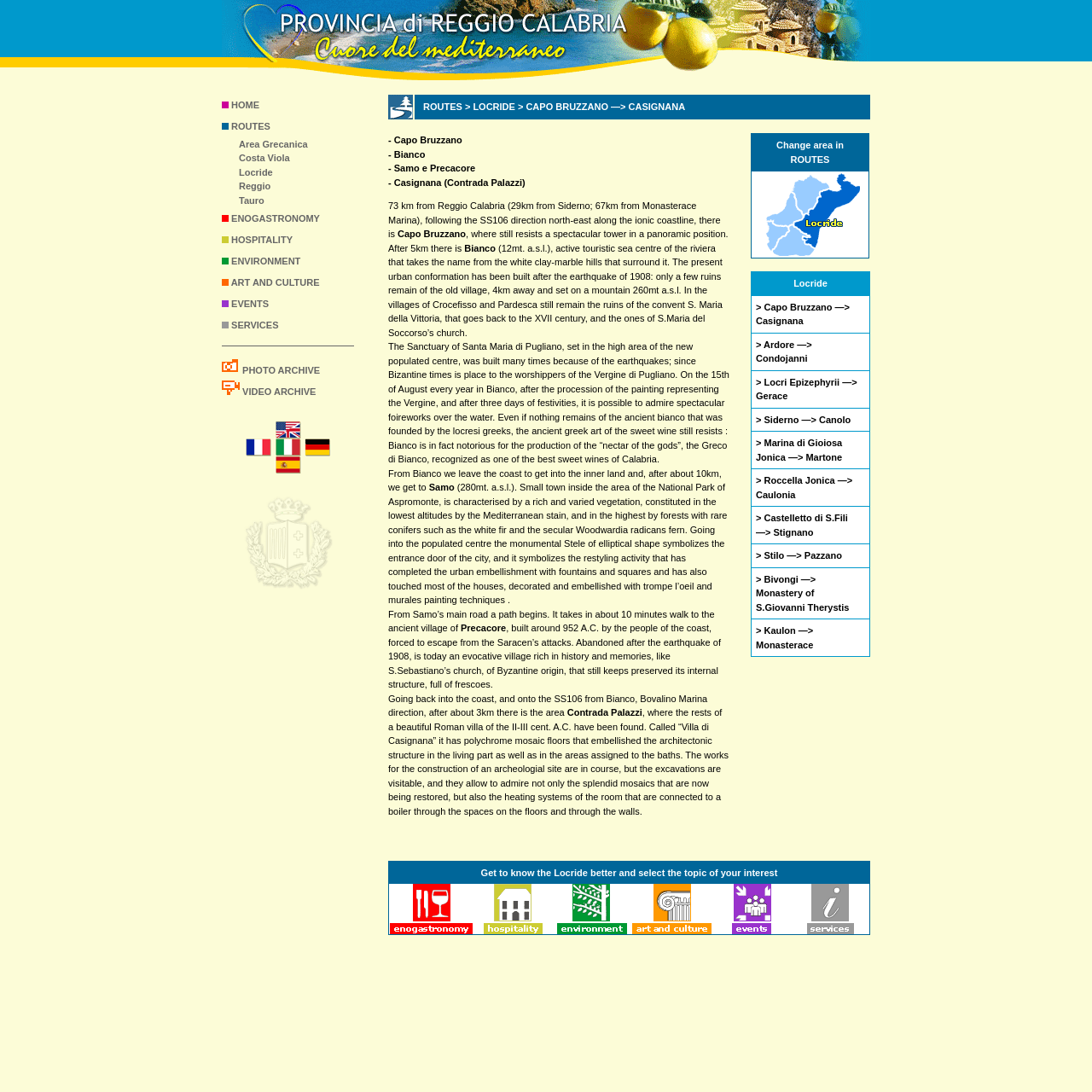Provide a short answer to the following question with just one word or phrase: What is the last item in the 'HOME ROUTES' section?

VIDEO ARCHIVE